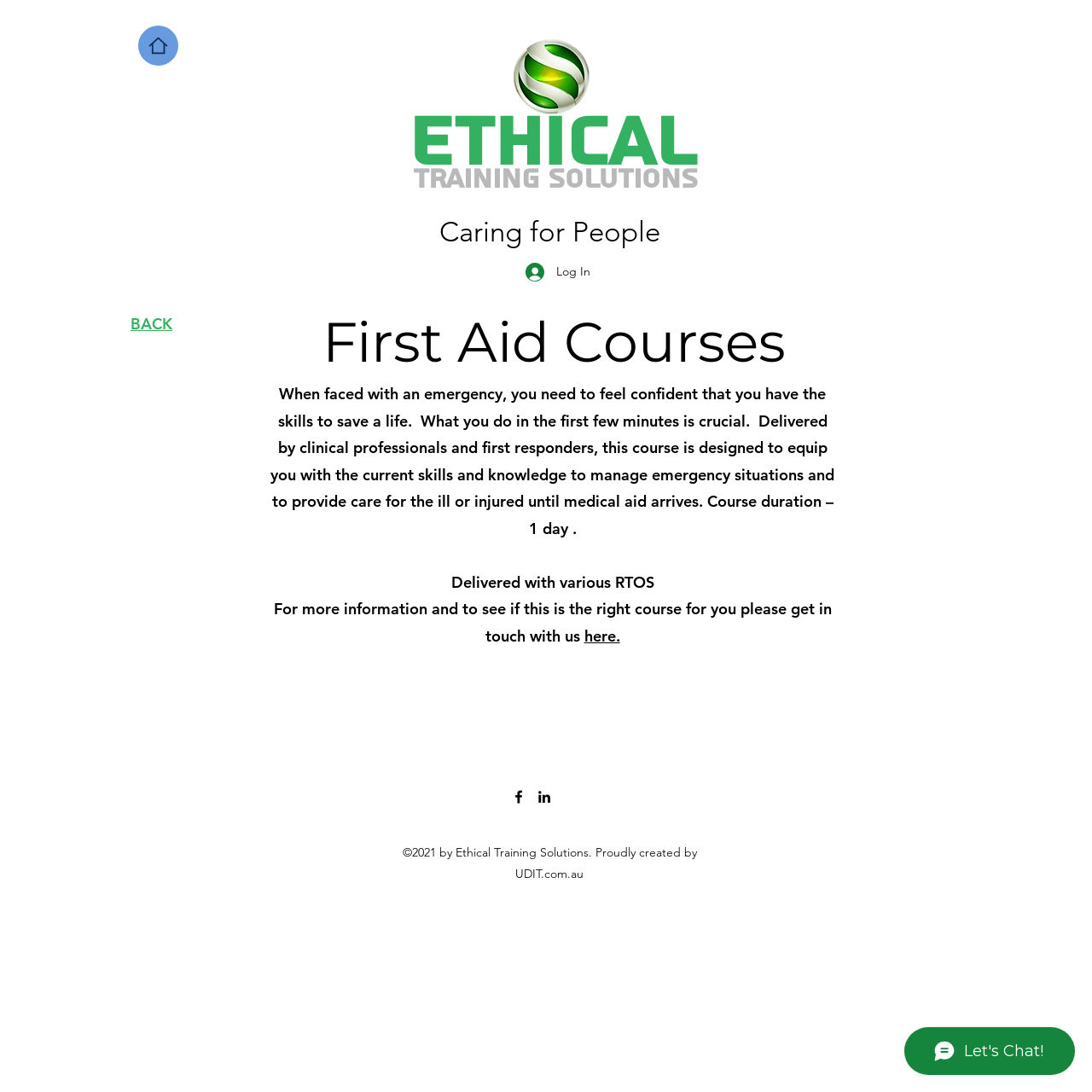Pinpoint the bounding box coordinates of the clickable area needed to execute the instruction: "Visit Home". The coordinates should be specified as four float numbers between 0 and 1, i.e., [left, top, right, bottom].

[0.127, 0.023, 0.163, 0.06]